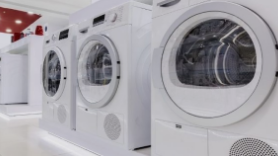What is visible through the glass doors of the appliances?
Please elaborate on the answer to the question with detailed information.

The appliances have transparent glass doors, allowing a glimpse of the drum inside, which indicates efficiency and advanced washing technology.